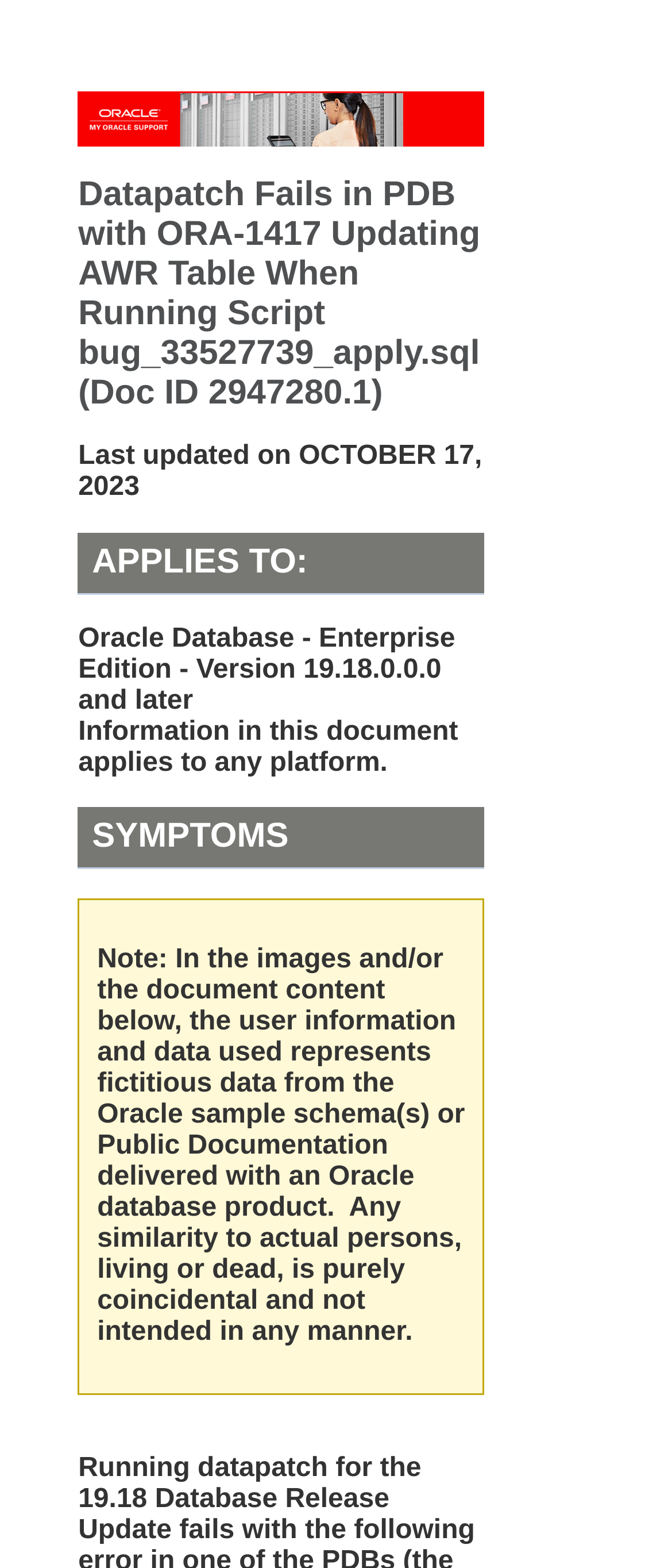Please give a succinct answer using a single word or phrase:
When was the document last updated?

OCTOBER 17, 2023